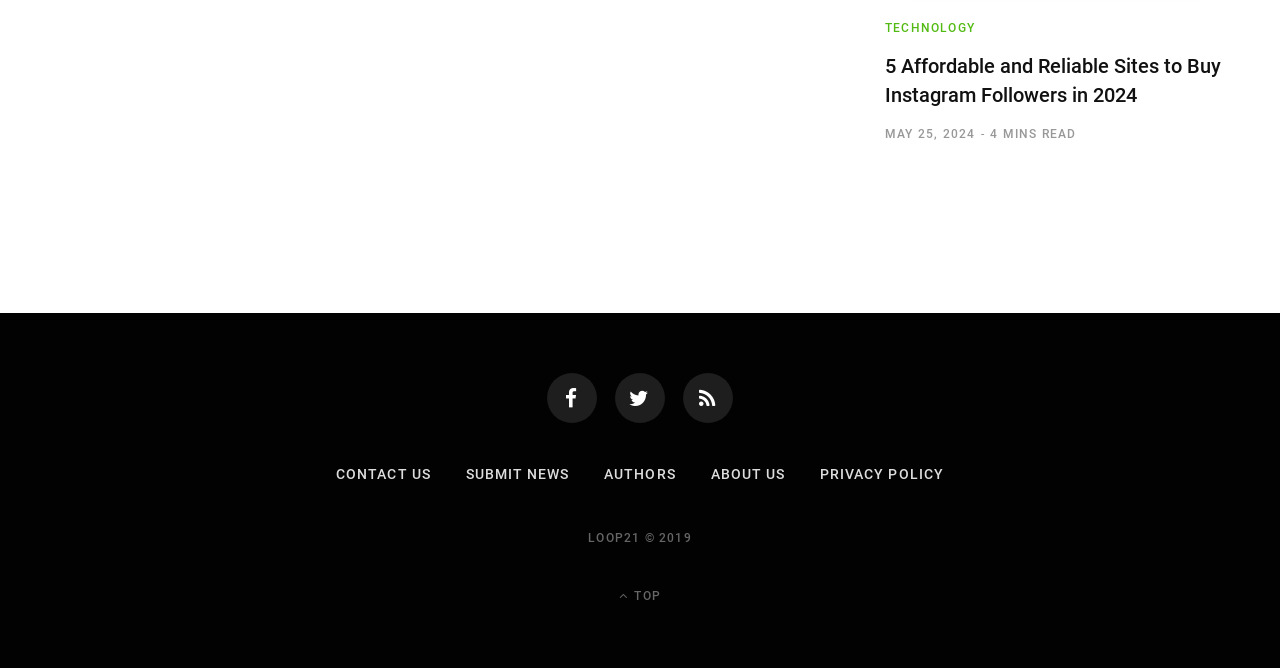What is the date of the article?
Please use the image to provide a one-word or short phrase answer.

MAY 25, 2024